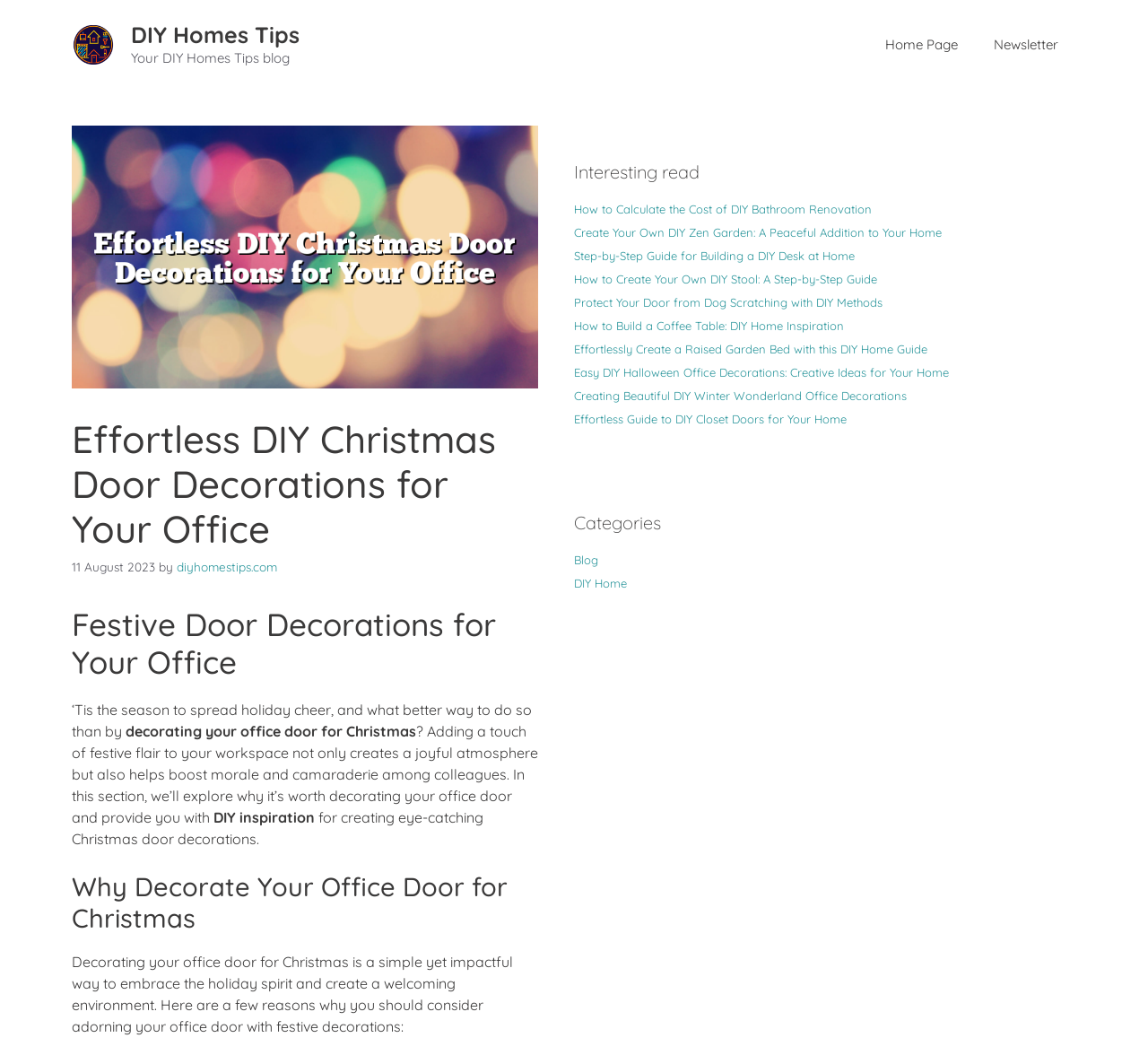Identify the bounding box coordinates of the clickable region required to complete the instruction: "Read the 'Festive Door Decorations for Your Office' article". The coordinates should be given as four float numbers within the range of 0 and 1, i.e., [left, top, right, bottom].

[0.062, 0.569, 0.469, 0.64]